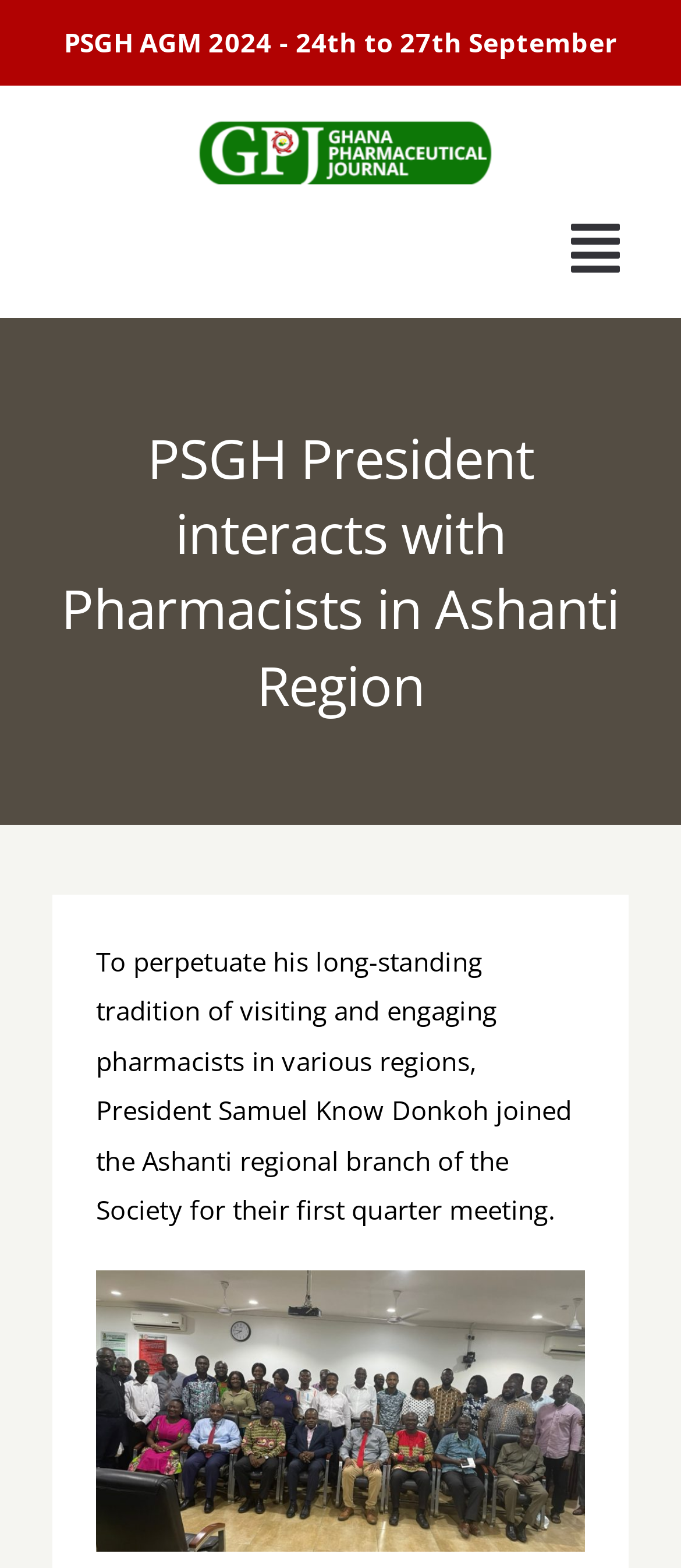Highlight the bounding box coordinates of the element that should be clicked to carry out the following instruction: "Open the submenu of About Journal". The coordinates must be given as four float numbers ranging from 0 to 1, i.e., [left, top, right, bottom].

[0.84, 0.273, 1.0, 0.34]